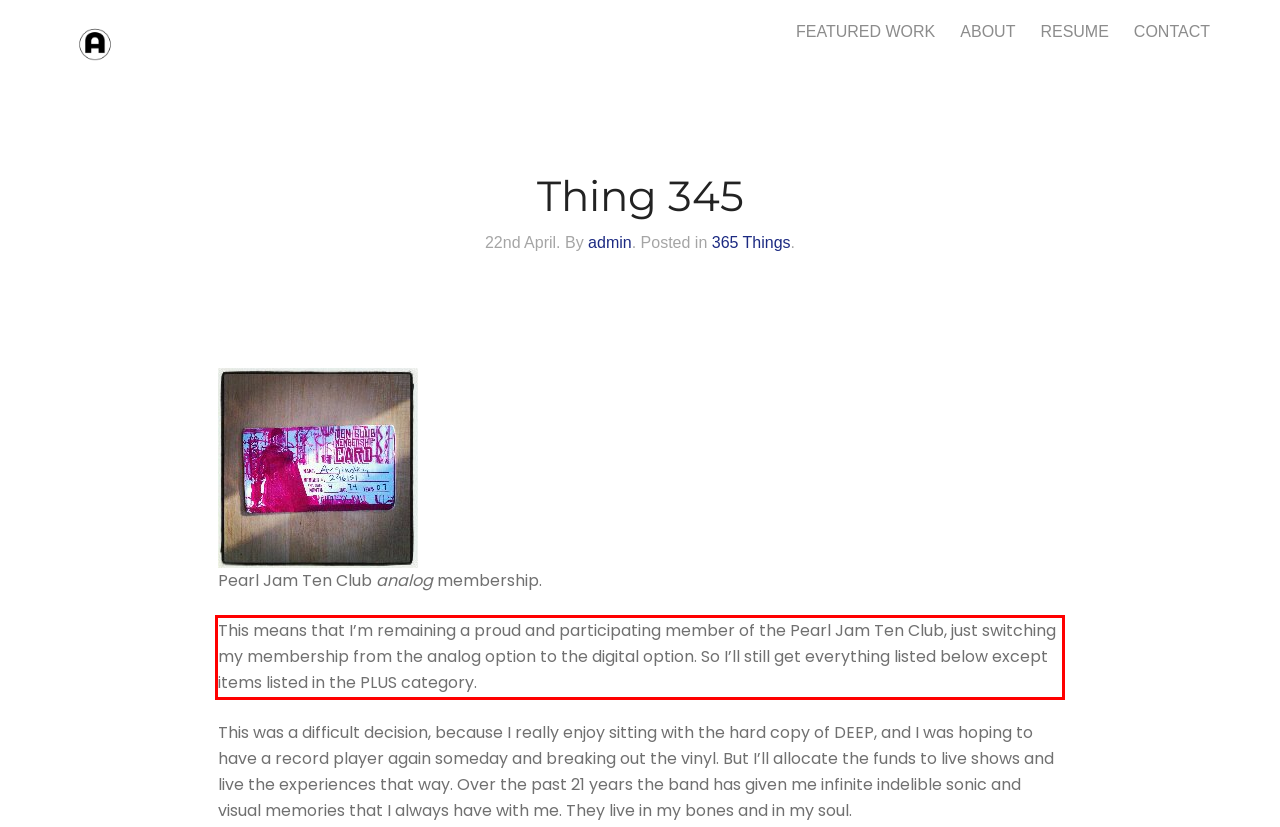With the given screenshot of a webpage, locate the red rectangle bounding box and extract the text content using OCR.

This means that I’m remaining a proud and participating member of the Pearl Jam Ten Club, just switching my membership from the analog option to the digital option. So I’ll still get everything listed below except items listed in the PLUS category.